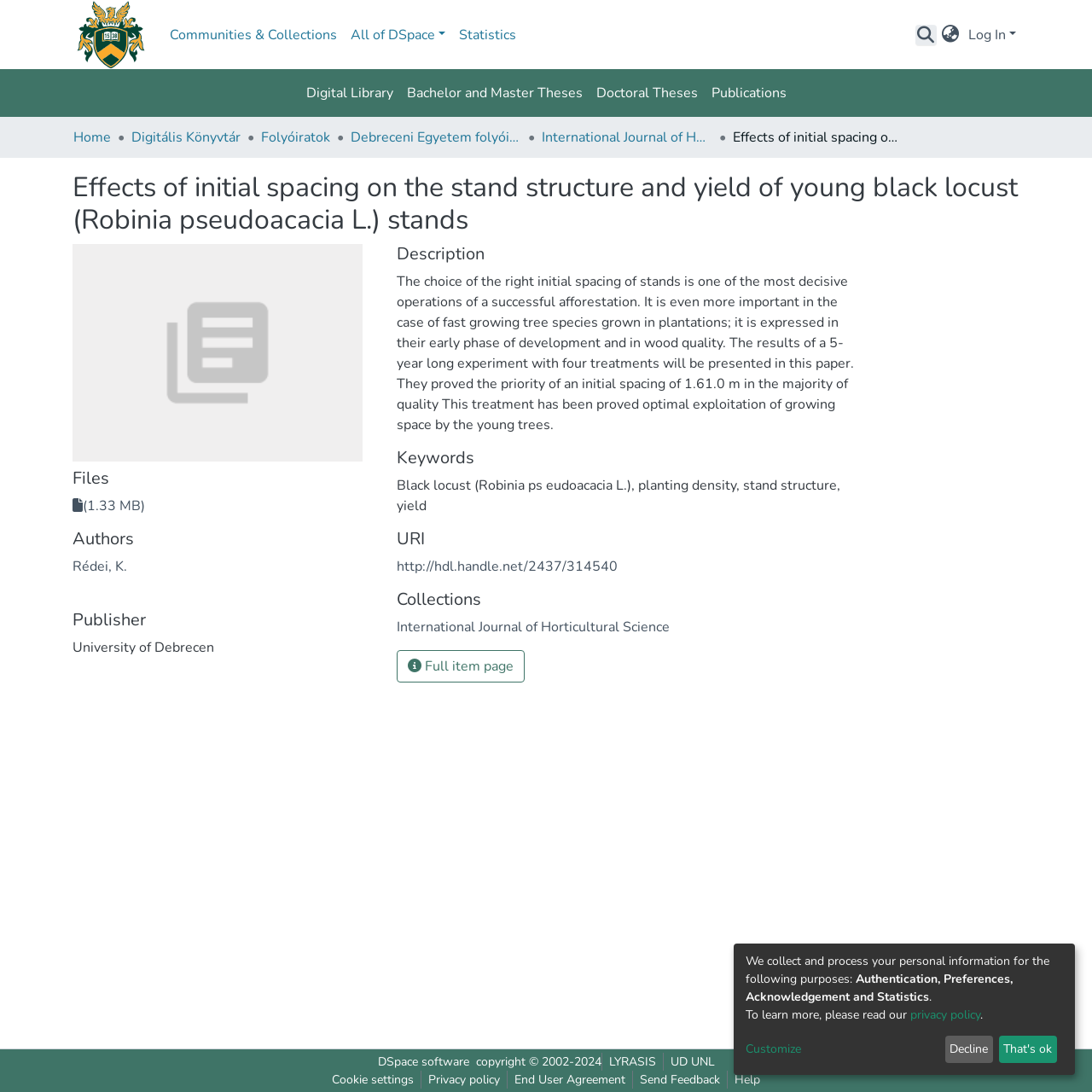Bounding box coordinates should be provided in the format (top-left x, top-left y, bottom-right x, bottom-right y) with all values between 0 and 1. Identify the bounding box for this UI element: Bachelor and Master Theses

[0.366, 0.07, 0.539, 0.101]